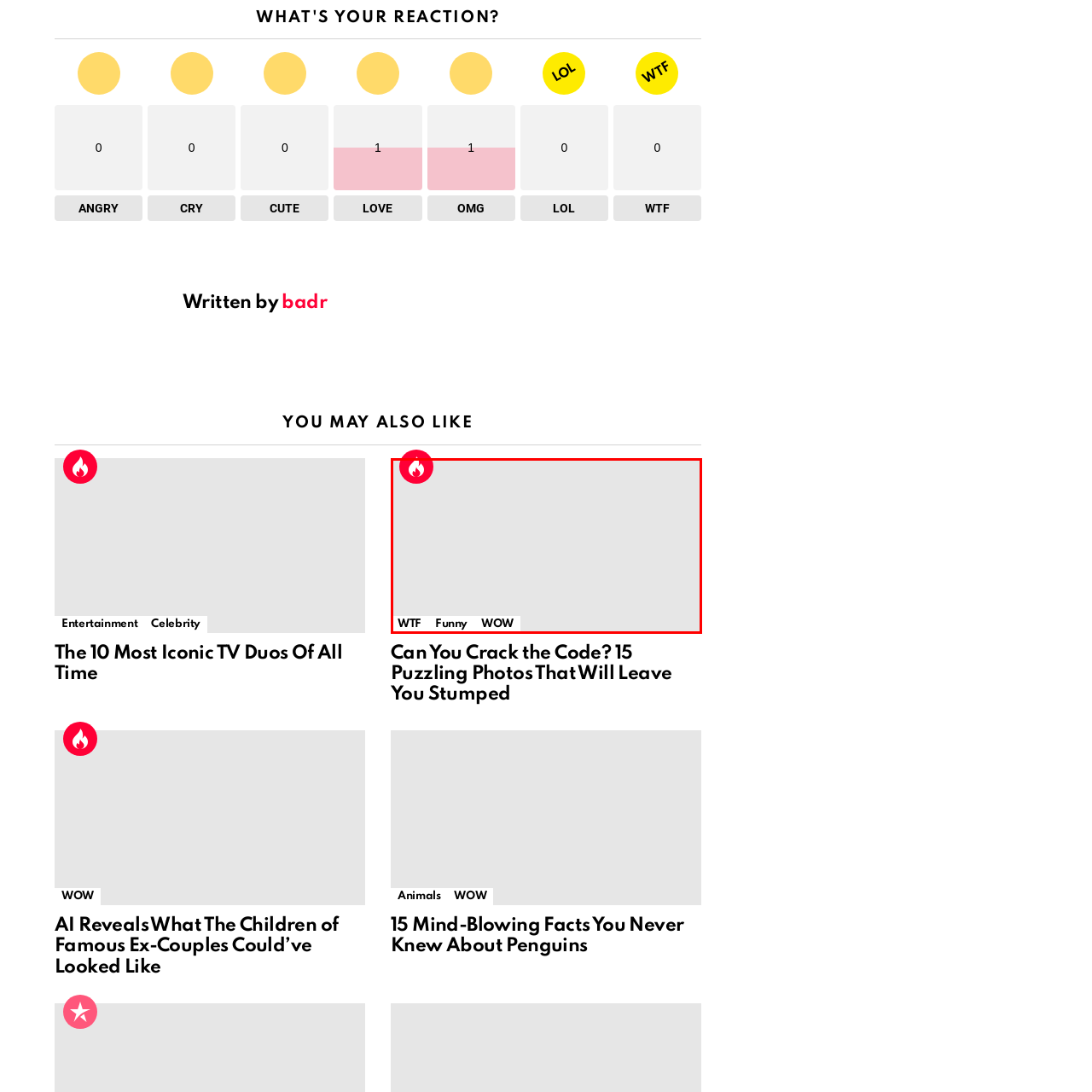Concentrate on the image bordered by the red line and give a one-word or short phrase answer to the following question:
What is the title of the surrounding article?

15 Puzzling Photos That Will Leave You Stumped